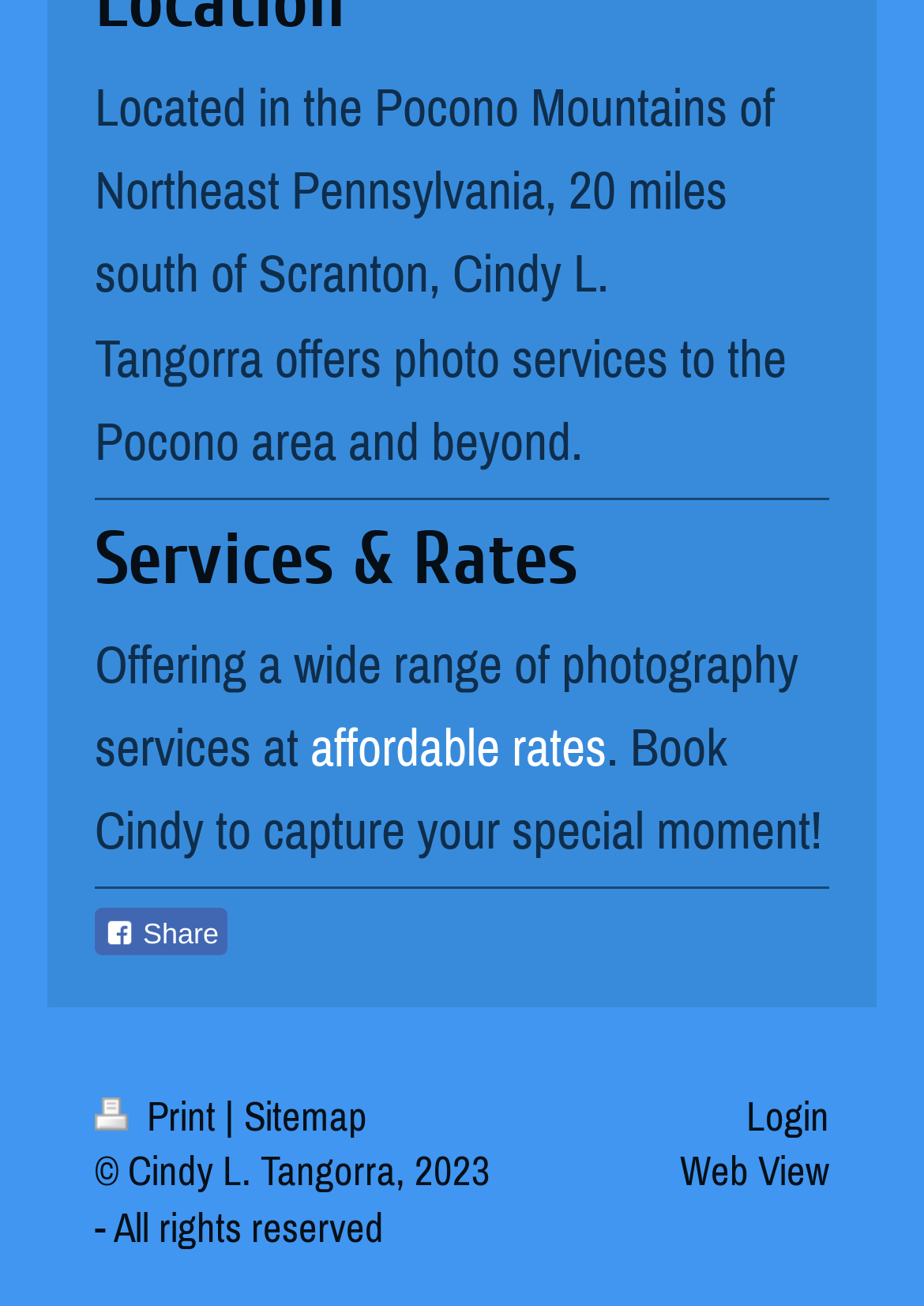What is the relation between the rates and the services?
Using the information presented in the image, please offer a detailed response to the question.

The link 'affordable rates' suggests that the photography services offered by Cindy L. Tangorra are available at affordable prices, implying a direct relation between the rates and the services.